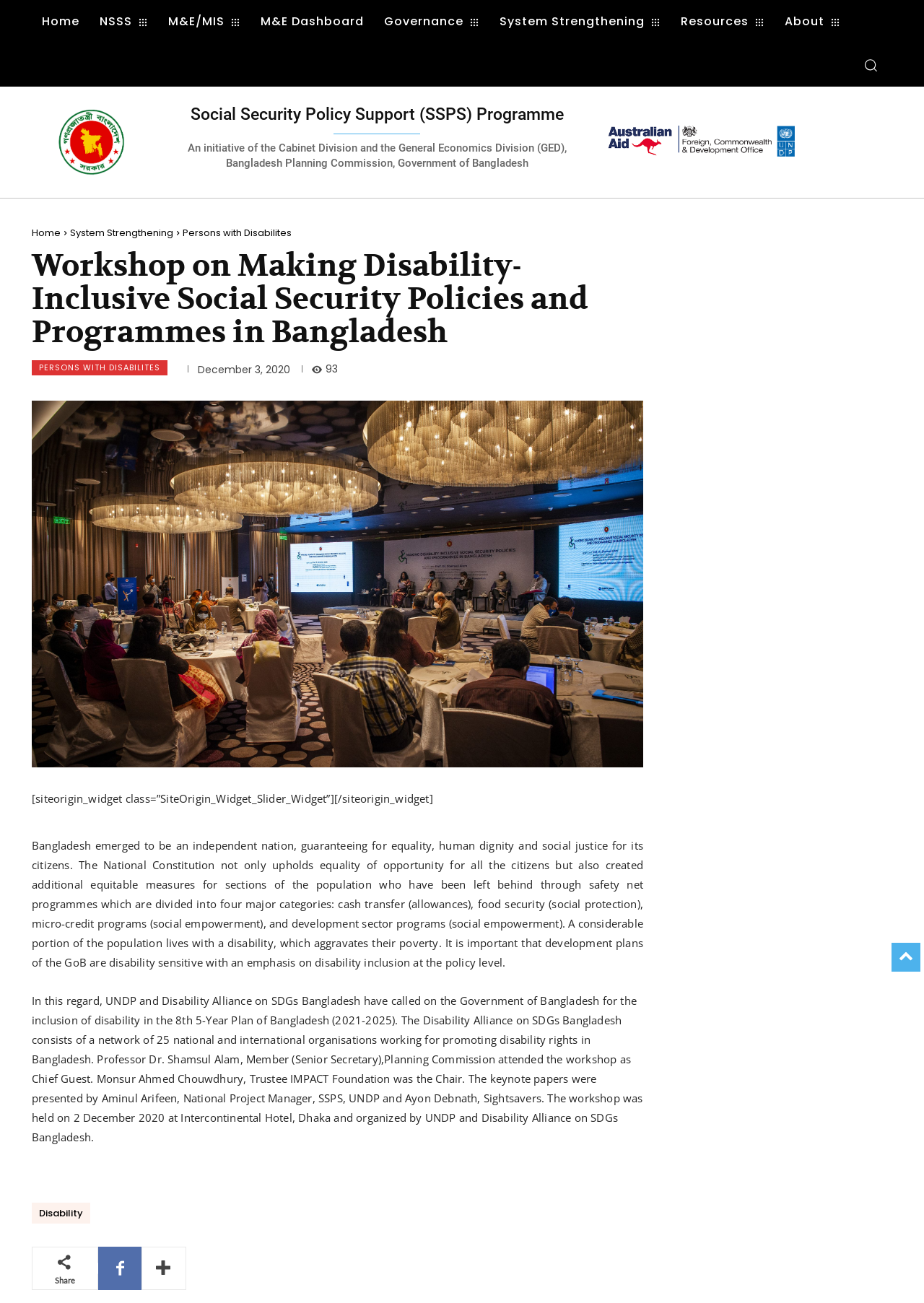Can you give a comprehensive explanation to the question given the content of the image?
How many organizations are part of the Disability Alliance on SDGs Bangladesh?

The information about the number of organizations part of the Disability Alliance on SDGs Bangladesh can be found in the paragraph on the webpage, which mentions that the Disability Alliance on SDGs Bangladesh consists of a network of 25 national and international organisations working for promoting disability rights in Bangladesh.